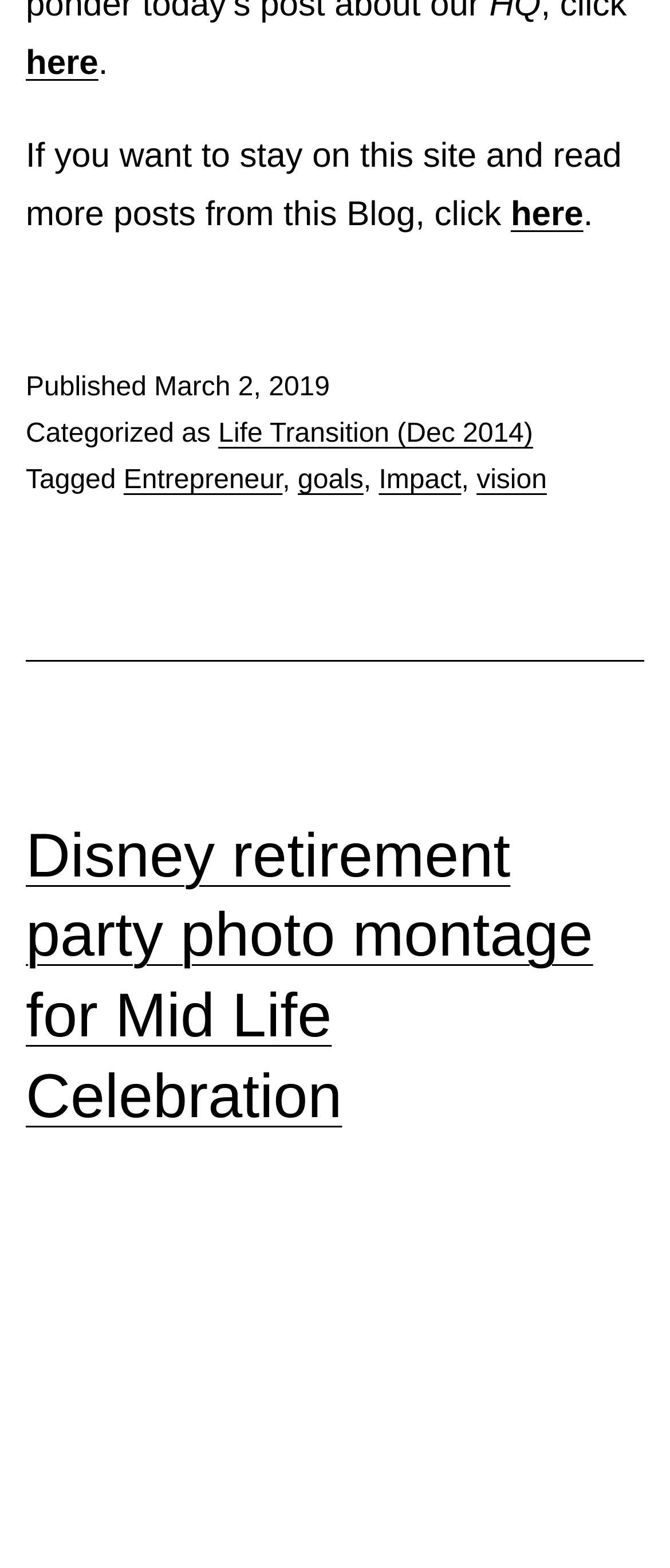How many tags are associated with the blog post?
Please respond to the question with a detailed and thorough explanation.

I found the number of tags associated with the blog post by looking at the footer section of the webpage, where it says 'Tagged' followed by four links to different tags: 'Entrepreneur', 'goals', 'Impact', and 'vision'.